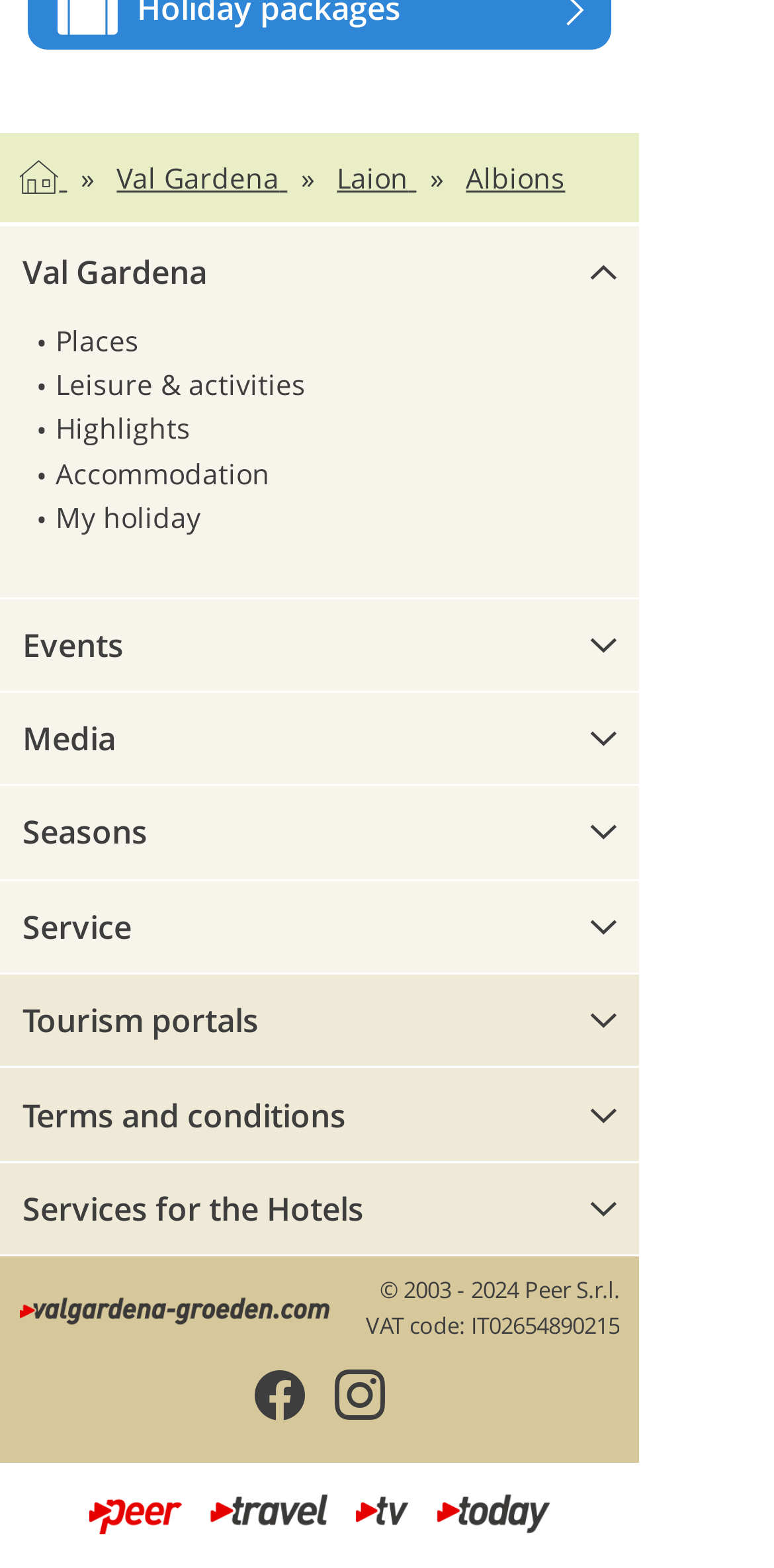Pinpoint the bounding box coordinates of the clickable element needed to complete the instruction: "Check the weather forecast". The coordinates should be provided as four float numbers between 0 and 1: [left, top, right, bottom].

[0.072, 0.62, 0.826, 0.649]